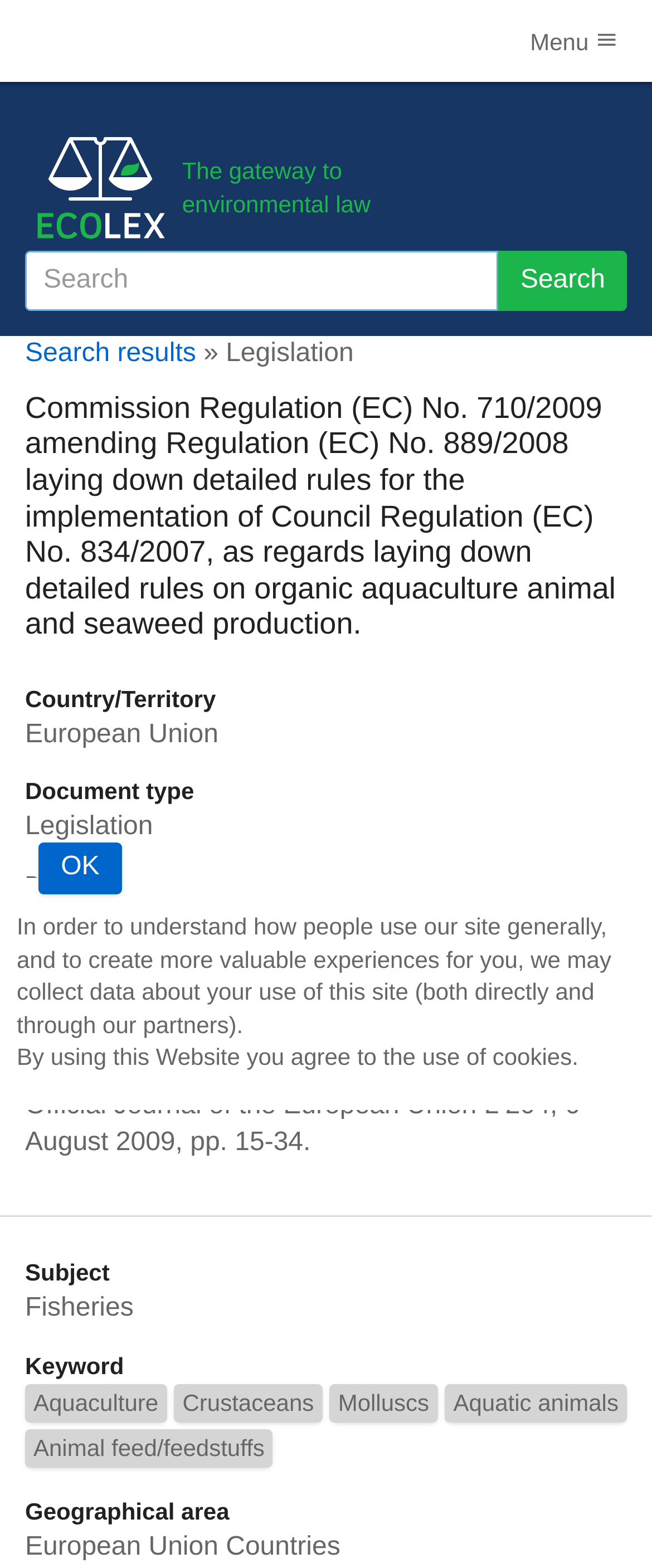Please reply to the following question with a single word or a short phrase:
What is the country or territory related to Commission Regulation (EC) No. 710/2009?

European Union